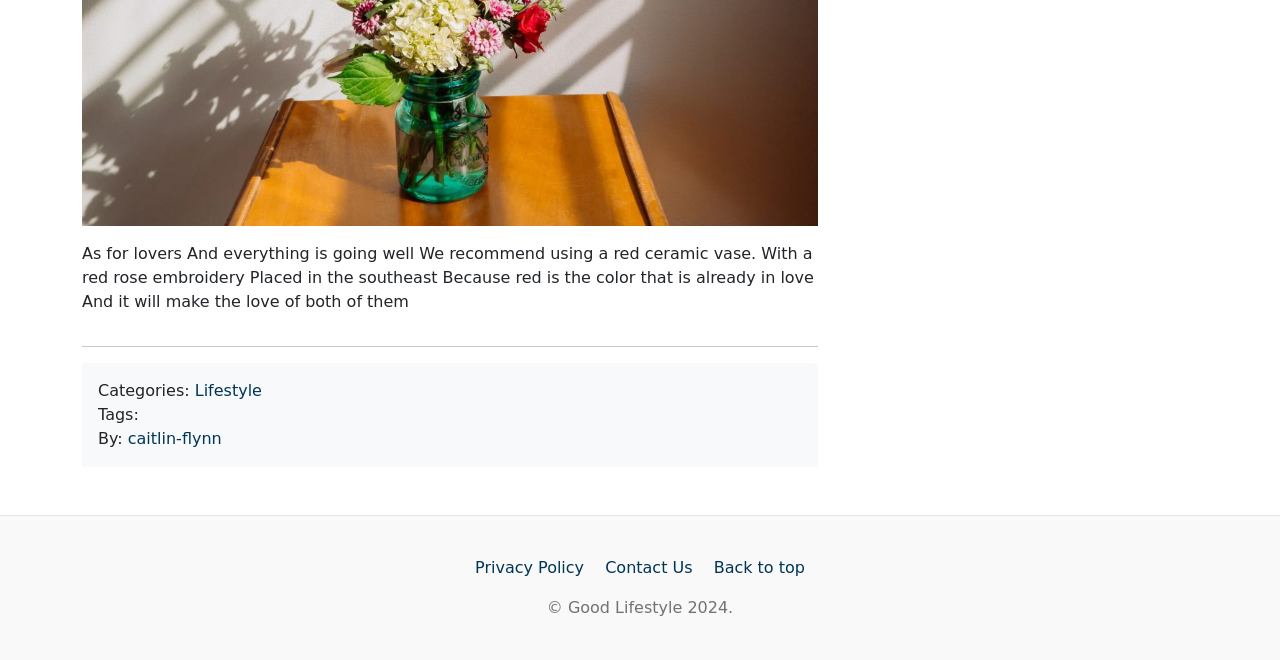Provide a one-word or short-phrase answer to the question:
What is the category of the article?

Lifestyle